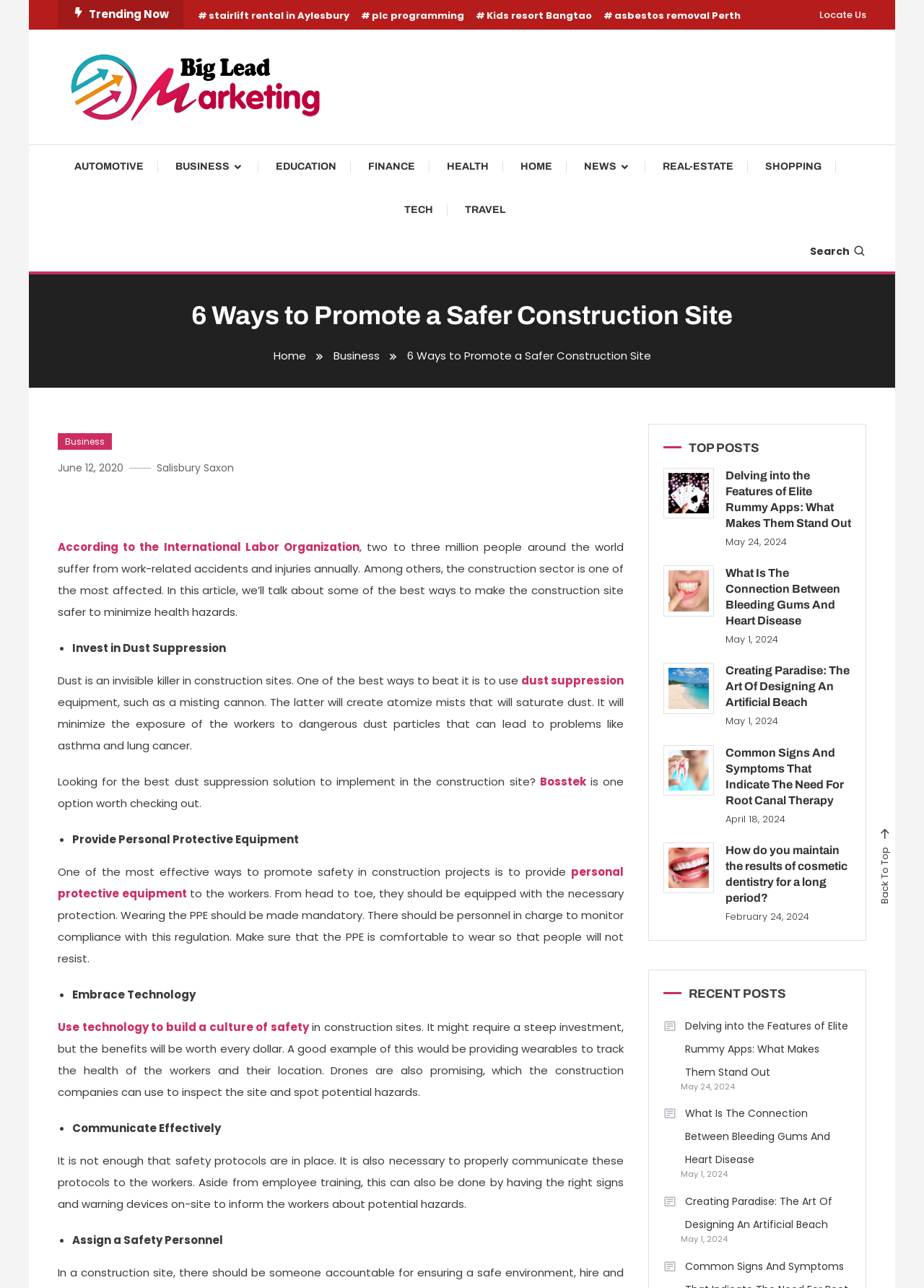Please determine the bounding box coordinates of the area that needs to be clicked to complete this task: 'Click on 'Locate Us''. The coordinates must be four float numbers between 0 and 1, formatted as [left, top, right, bottom].

[0.887, 0.005, 0.938, 0.018]